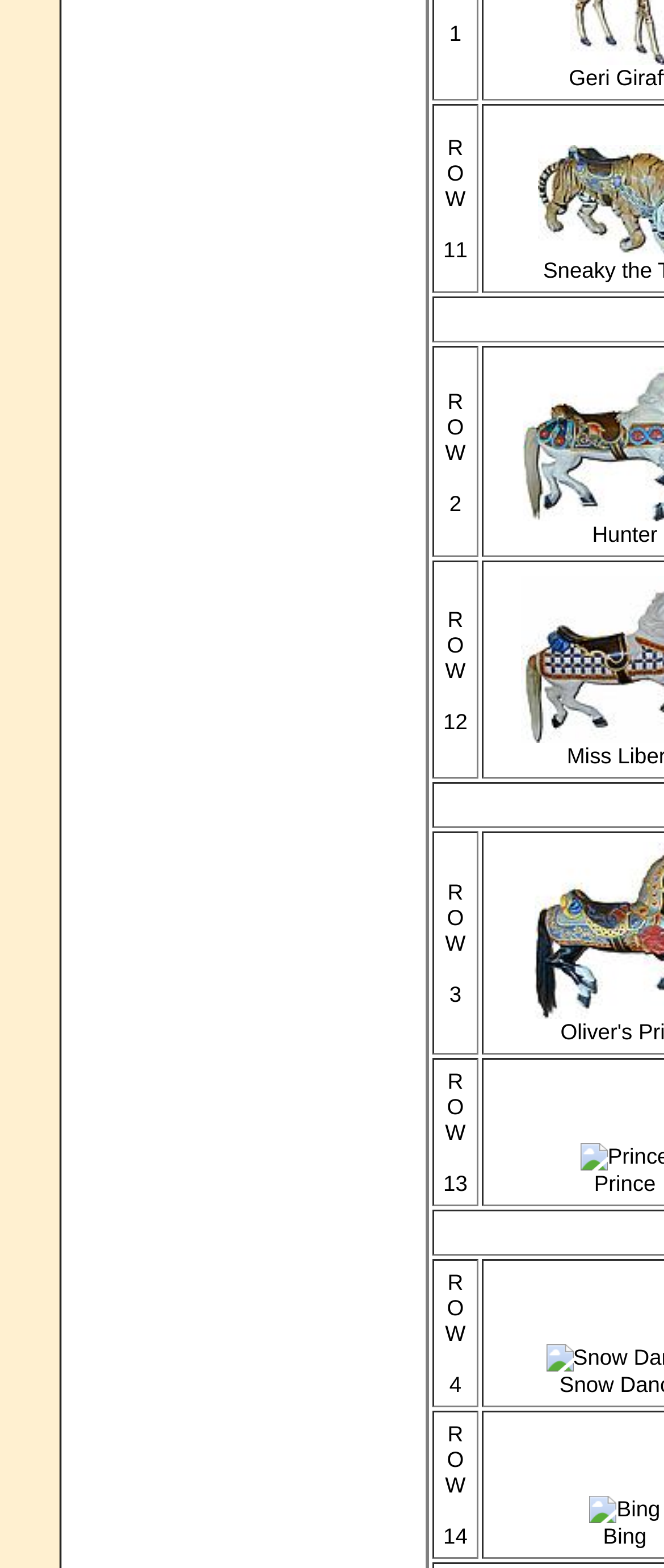Using the elements shown in the image, answer the question comprehensively: How many grid cells are there?

There are six grid cells in total, each containing a text 'R O W ' followed by a number.